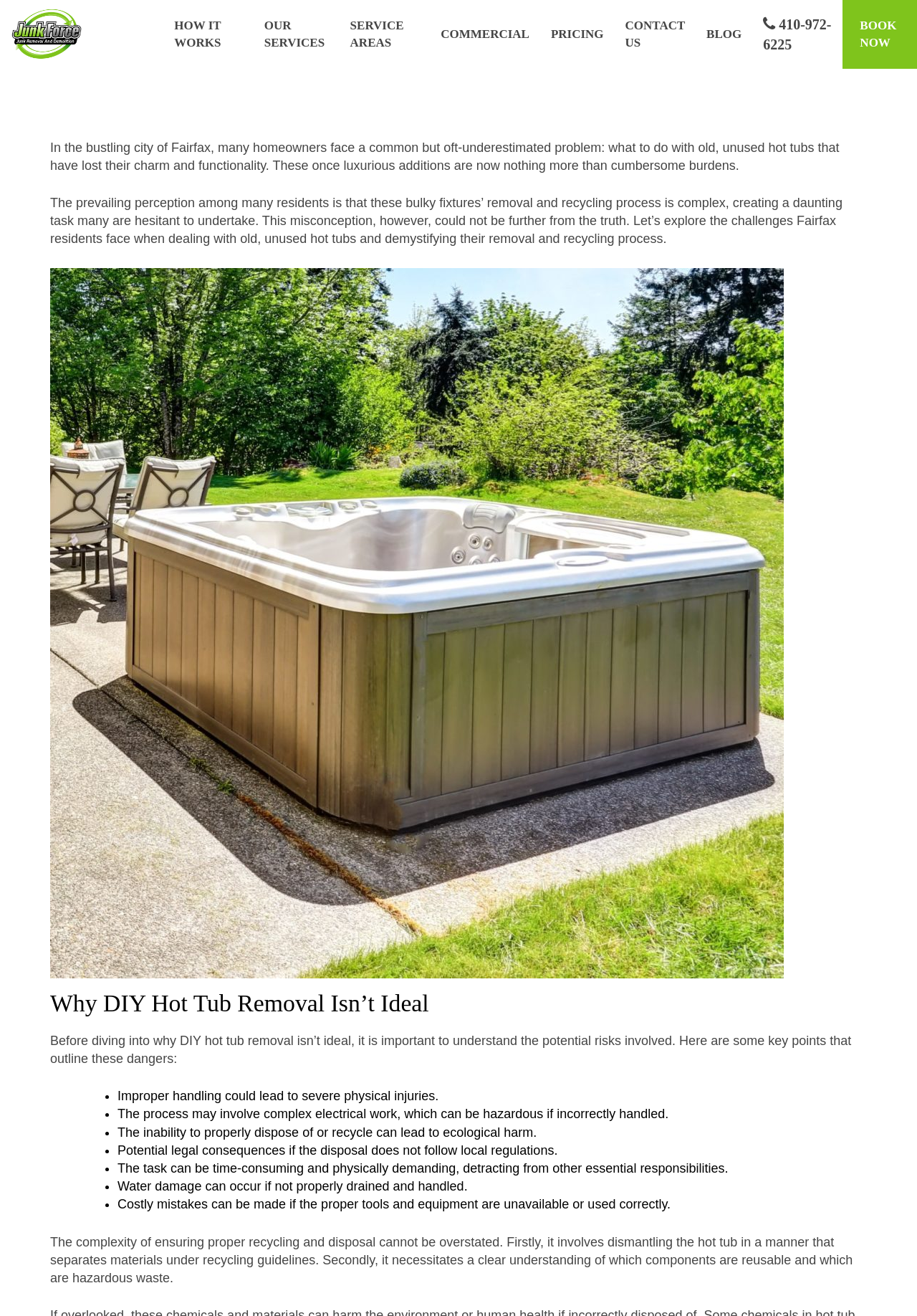Determine the bounding box coordinates of the area to click in order to meet this instruction: "Call the phone number 410-972-6225".

[0.832, 0.011, 0.907, 0.041]